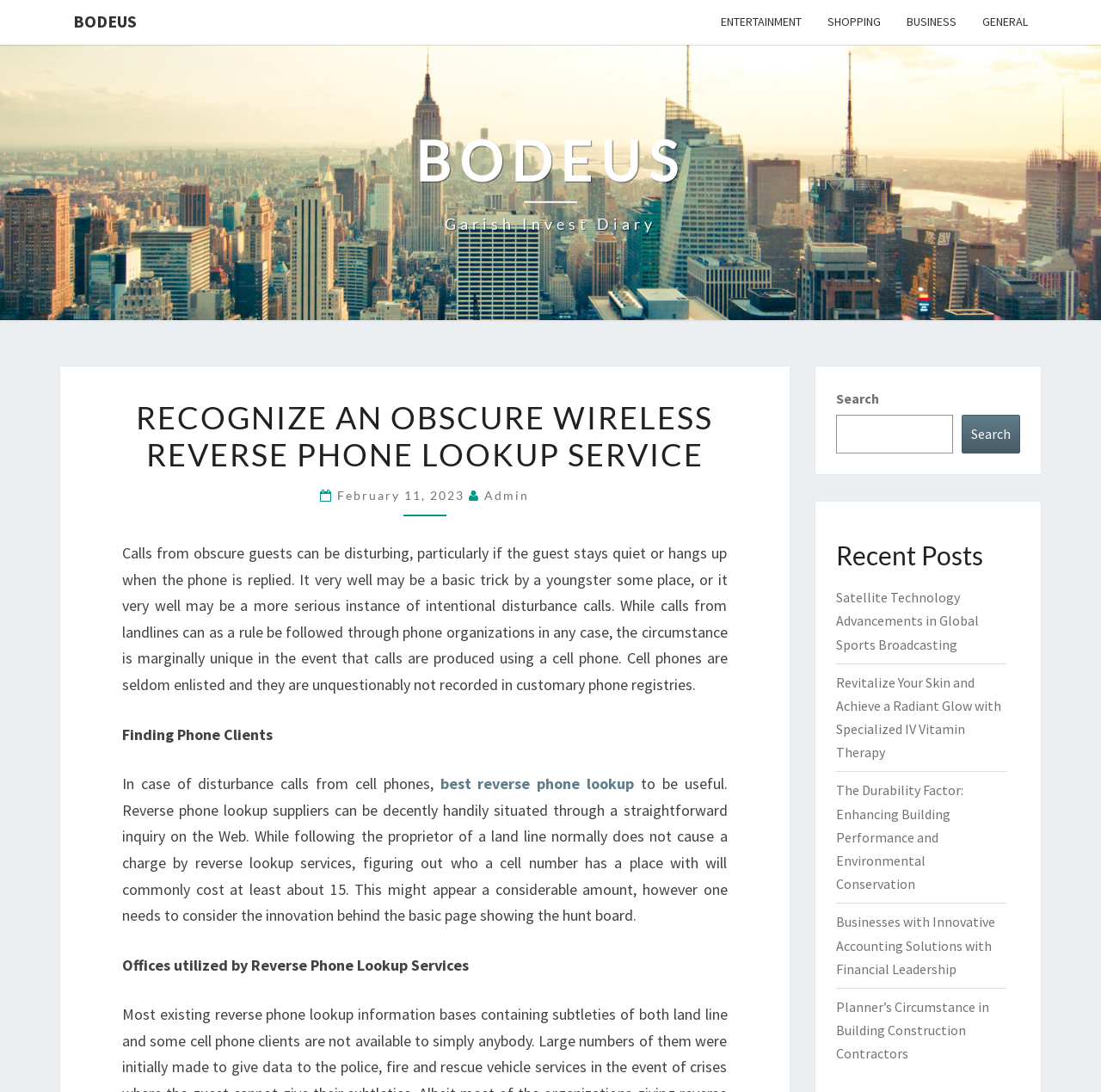Identify the bounding box of the HTML element described as: "About Us".

None